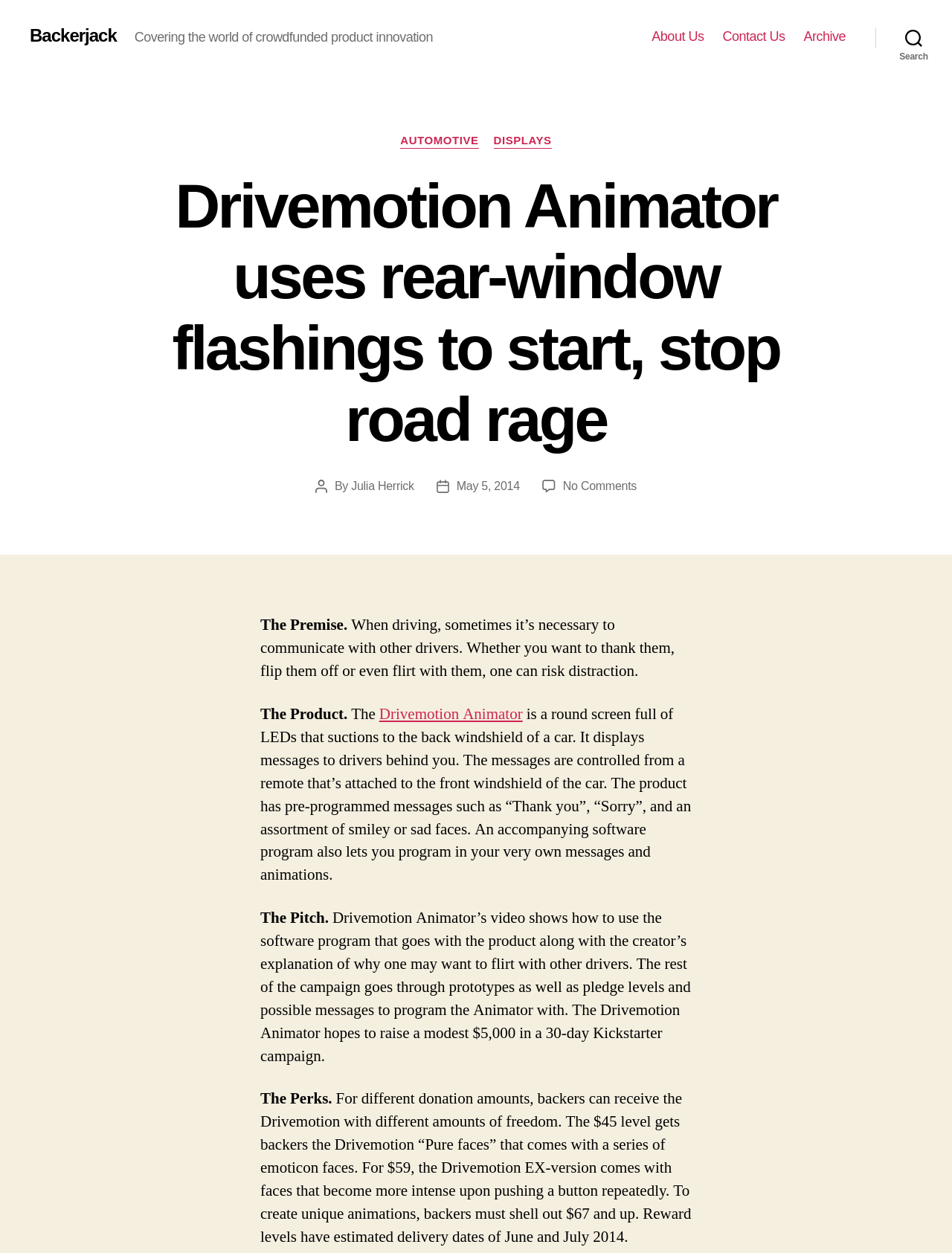What is the purpose of the Drivemotion Animator?
Use the image to give a comprehensive and detailed response to the question.

I found the answer by reading the introduction of the article, where it explains that the Drivemotion Animator is used to communicate with other drivers, such as thanking them or apologizing.